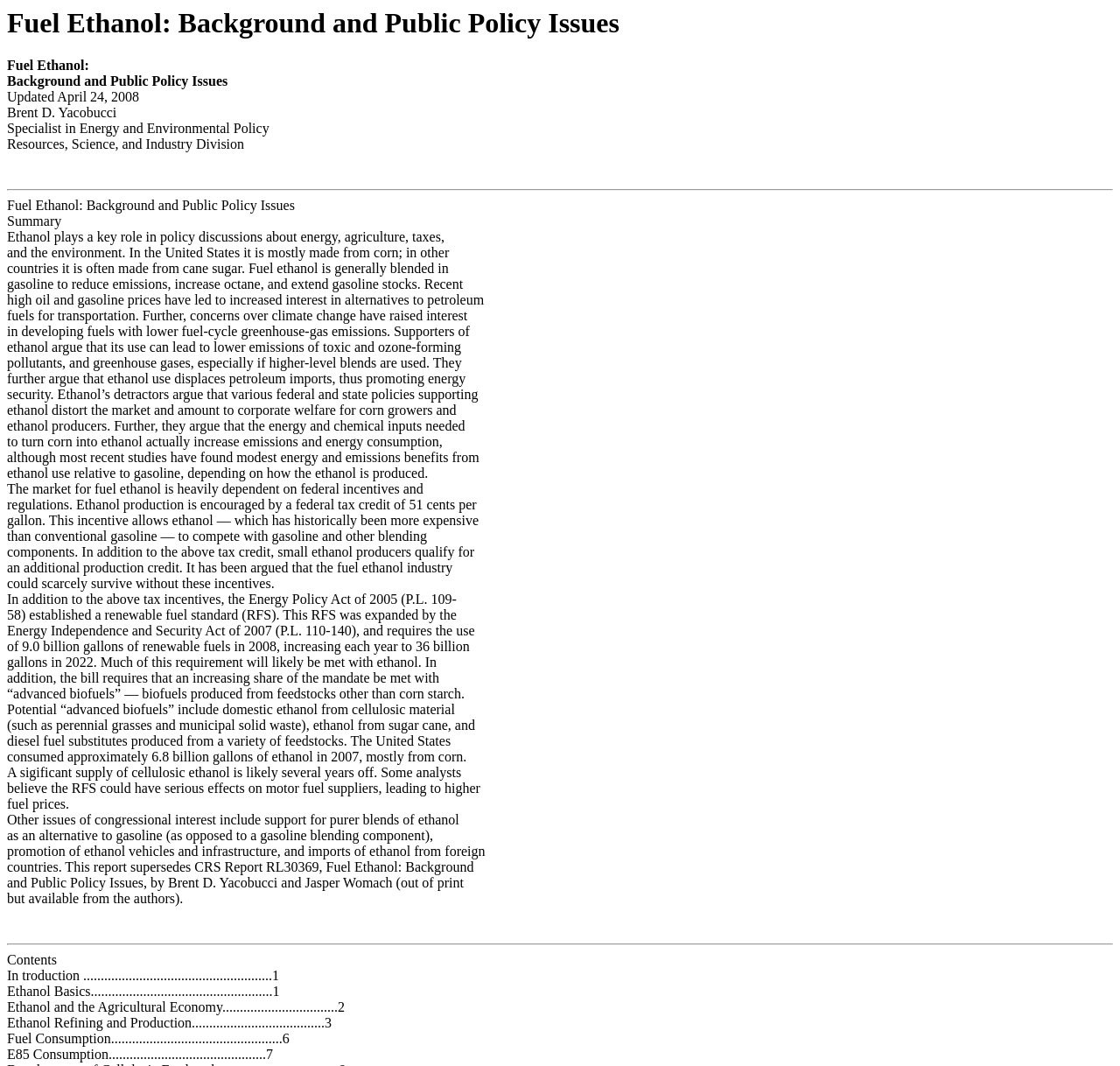Please give a short response to the question using one word or a phrase:
What is the name of the act that established a renewable fuel standard?

Energy Policy Act of 2005